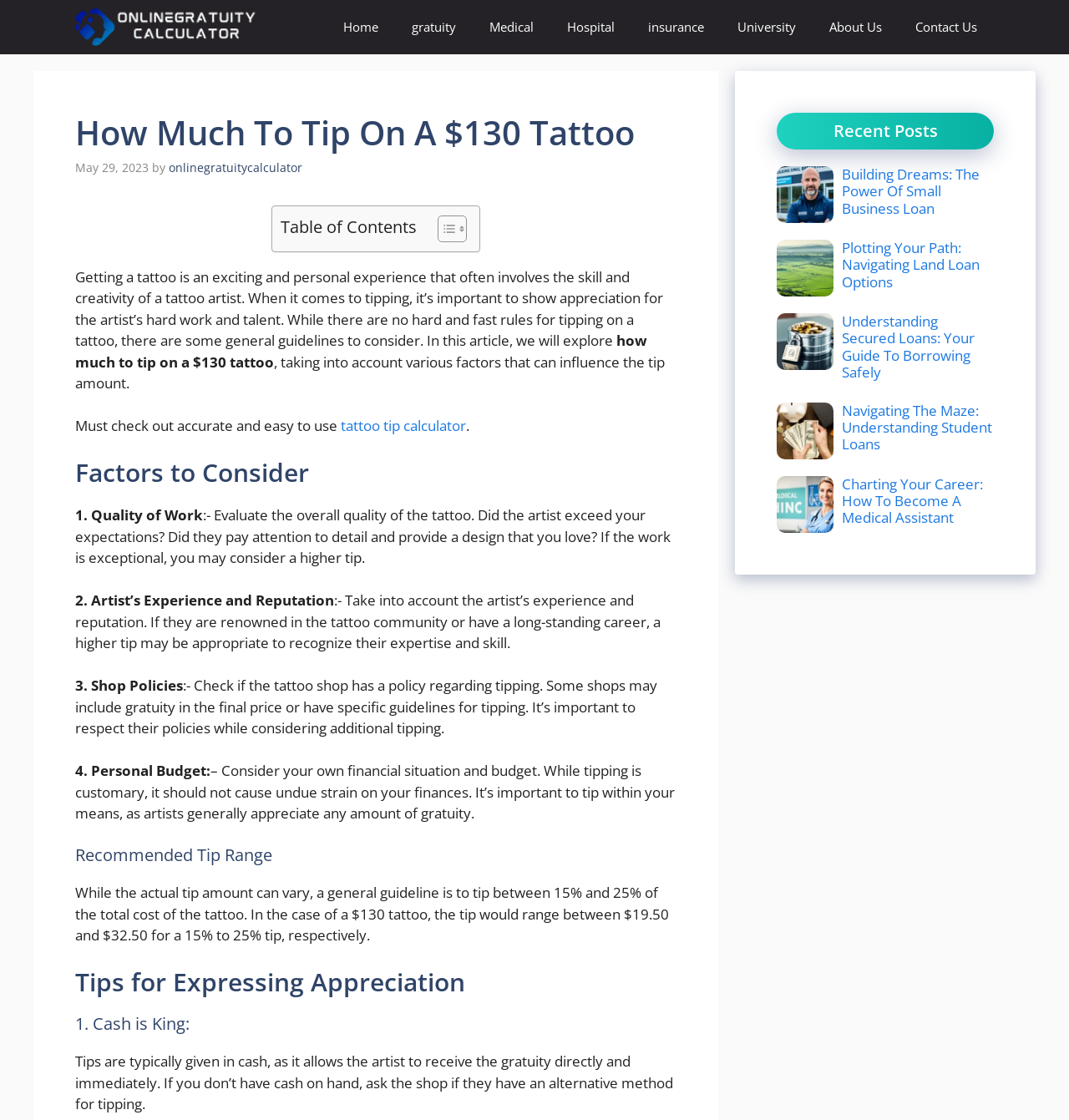Provide the bounding box coordinates, formatted as (top-left x, top-left y, bottom-right x, bottom-right y), with all values being floating point numbers between 0 and 1. Identify the bounding box of the UI element that matches the description: alt="Student Loans"

[0.727, 0.374, 0.78, 0.392]